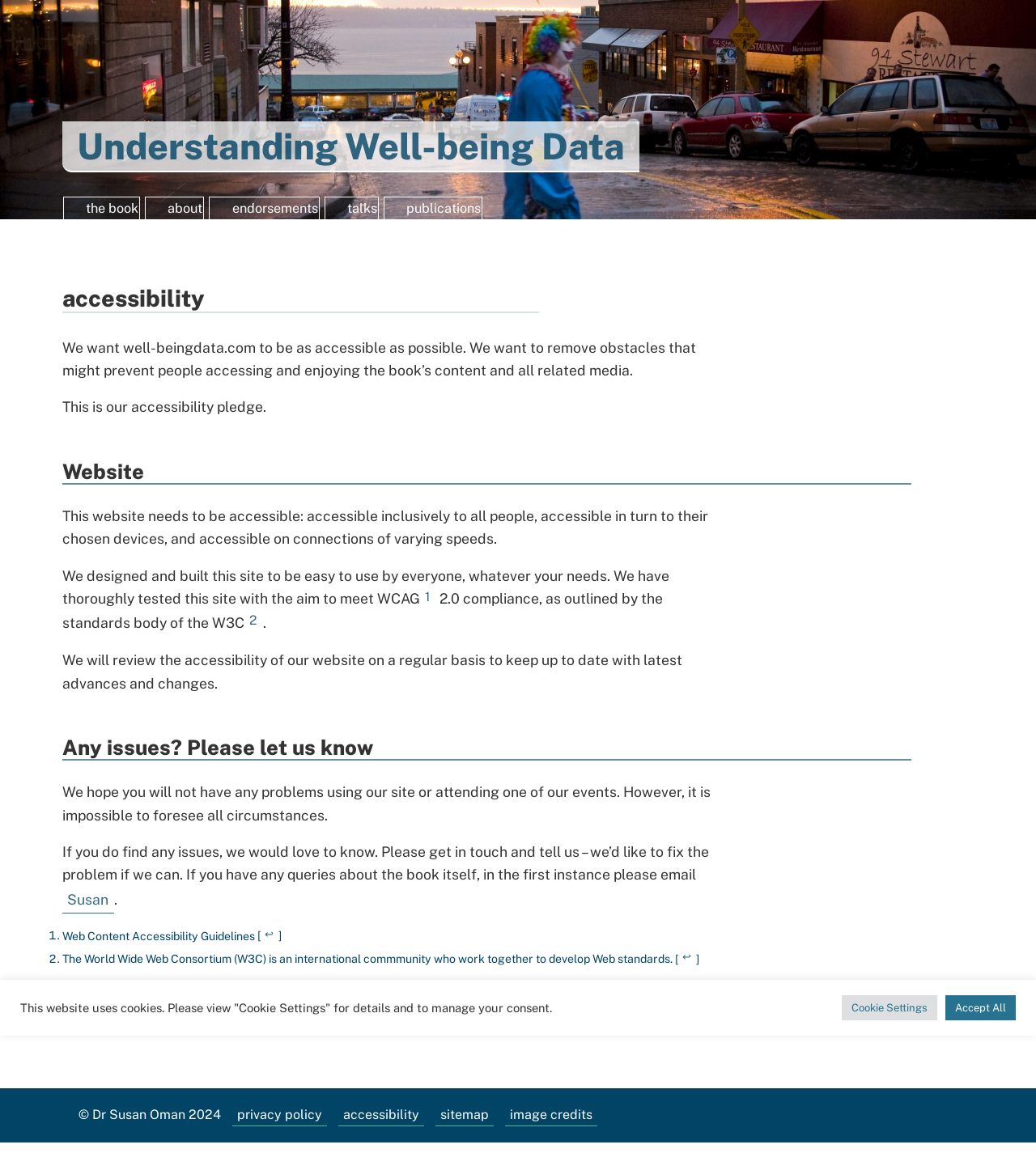Determine the bounding box of the UI component based on this description: "Understanding Well-being Data". The bounding box coordinates should be four float values between 0 and 1, i.e., [left, top, right, bottom].

[0.06, 0.105, 0.617, 0.15]